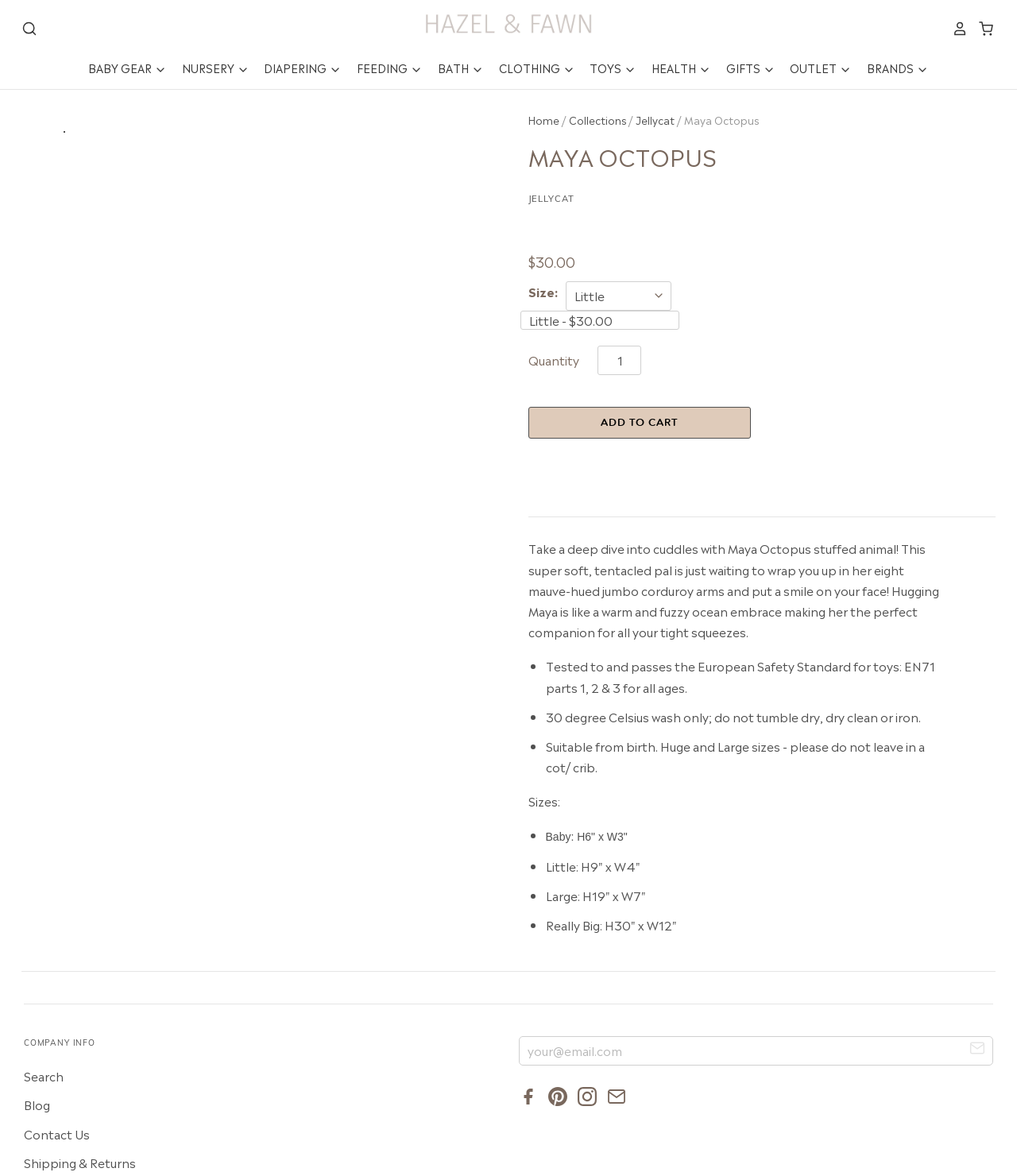Provide a thorough description of the webpage you see.

This webpage is about a product, specifically a stuffed animal called Maya Octopus from Jellycat. At the top of the page, there is a main menu with links to various categories such as "BABY GEAR", "NURSERY", "DIAPERING", and more. Below the main menu, there is a link to "Home" and a breadcrumb trail with links to "Collections" and "Jellycat".

The main content of the page is dedicated to the Maya Octopus product. There is a heading "MAYA OCTOPUS" and a description of the product, which is a soft, tentacled stuffed animal that is suitable for all ages. The description is accompanied by a price of $30.00.

Below the description, there are options to select the size of the product, with a dropdown menu and a "Quantity" textbox. There is also an "Add to cart" button.

Further down the page, there are three bullet points with information about the product, including safety standards, washing instructions, and suitability for different ages. Below these bullet points, there is a section with size options, including "Baby", "Little", "Large", and "Really Big", with corresponding dimensions for each size.

At the bottom of the page, there is a section with links to "COMPANY INFO", "Search", "Blog", "Contact Us", and "Shipping & Returns". There is also a newsletter signup form with a textbox for an email address and a submit button.